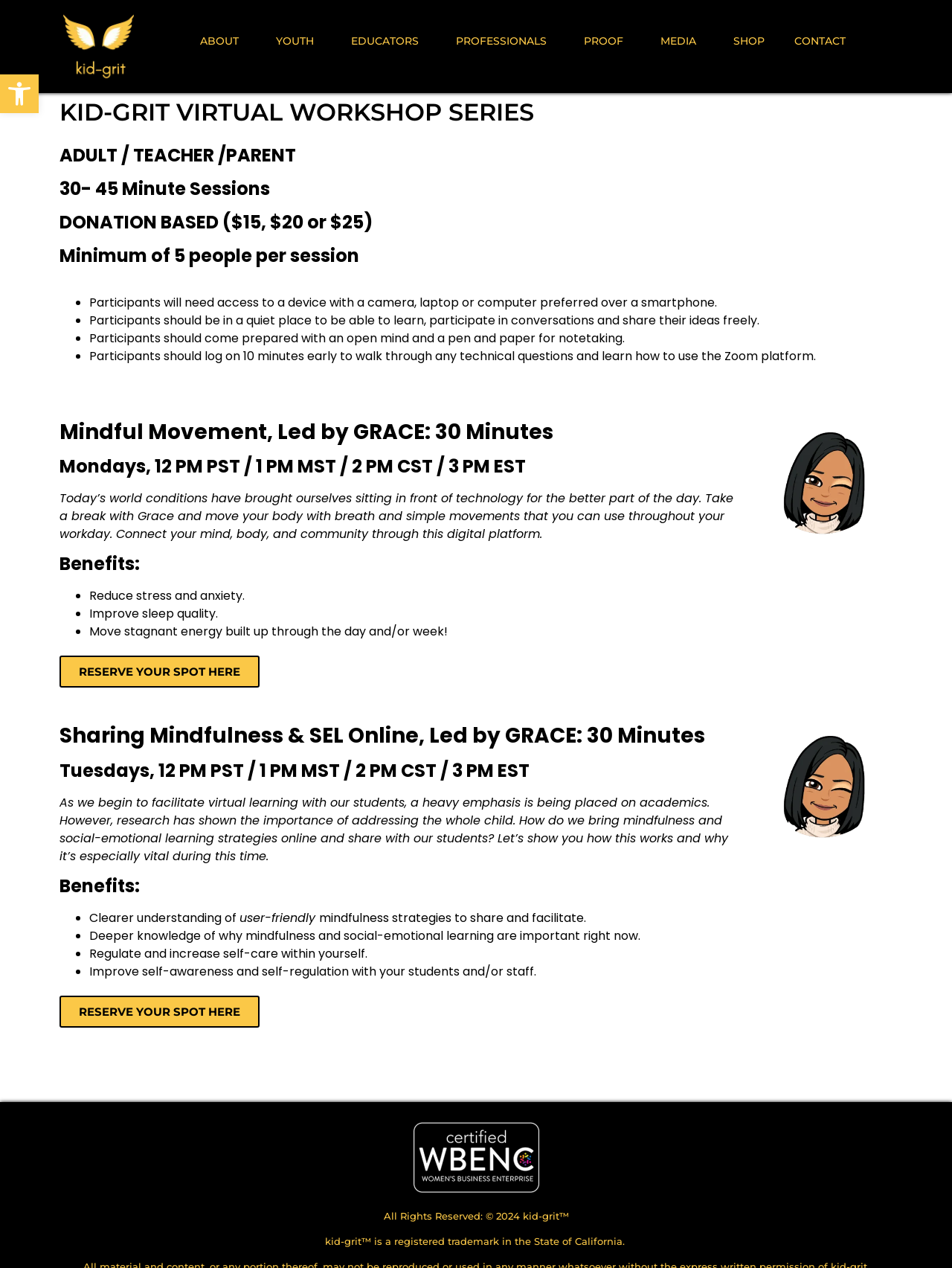Answer briefly with one word or phrase:
What is the purpose of the Sharing Mindfulness & SEL Online session?

To share mindfulness strategies with students